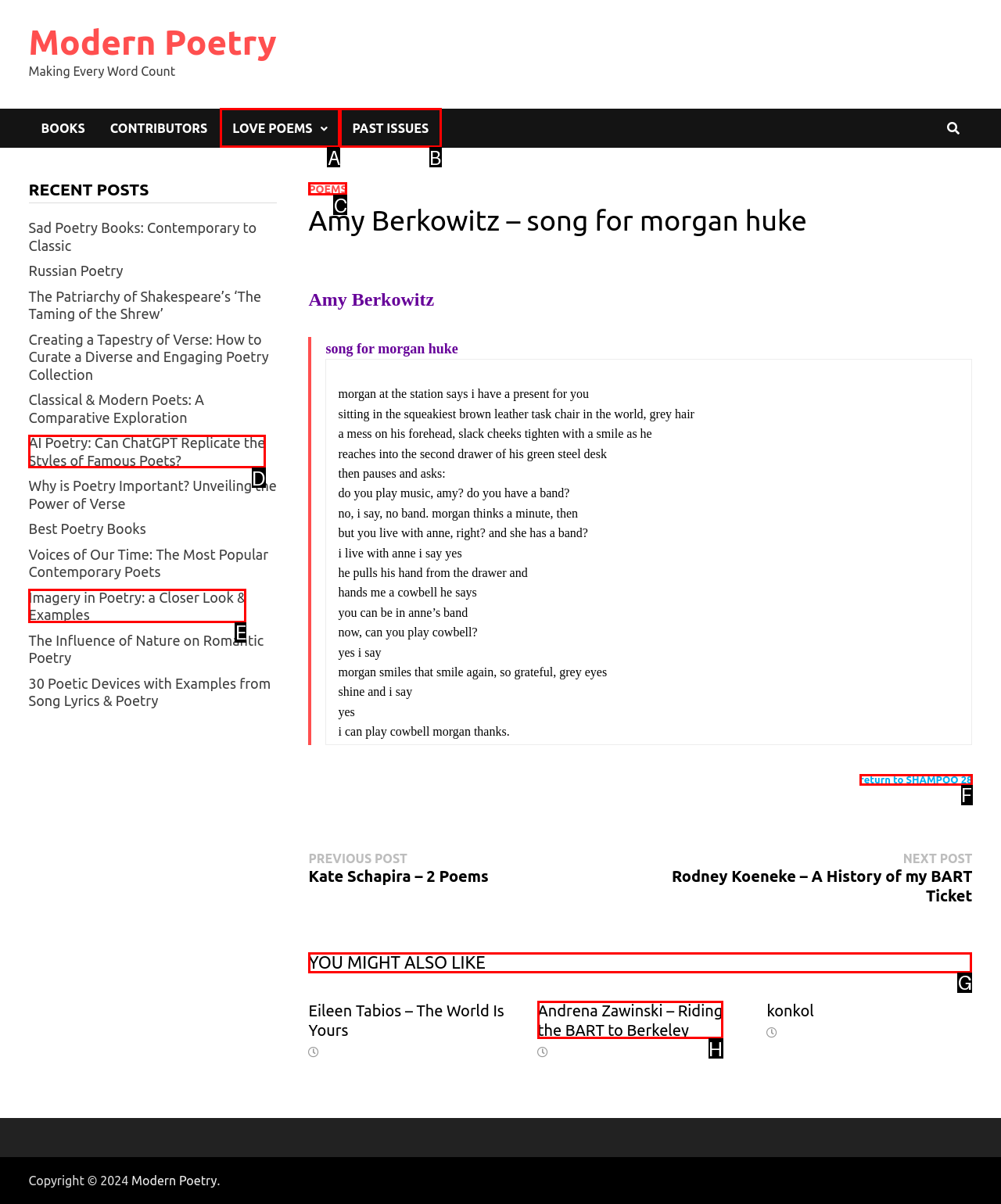Select the correct option from the given choices to perform this task: Explore the 'YOU MIGHT ALSO LIKE' section. Provide the letter of that option.

G